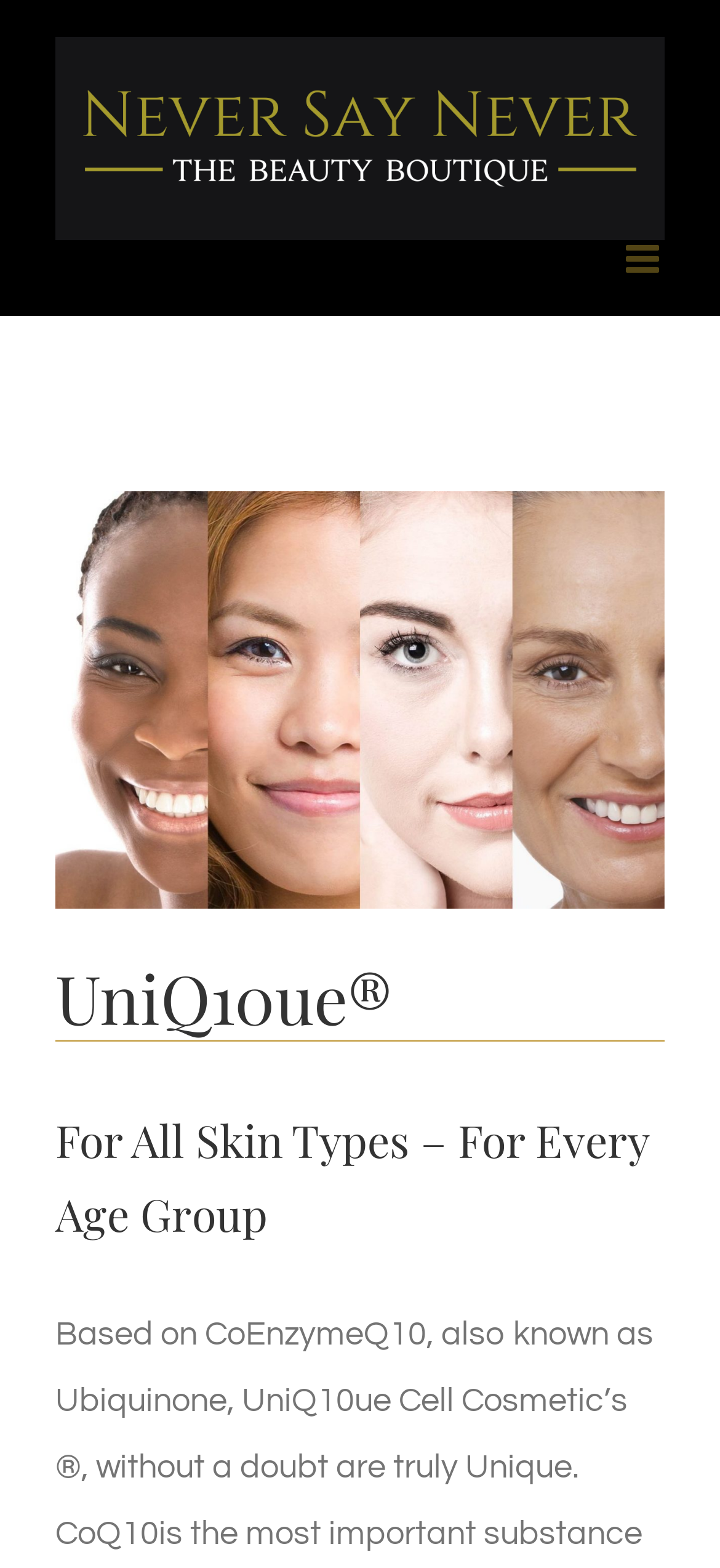Using the format (top-left x, top-left y, bottom-right x, bottom-right y), provide the bounding box coordinates for the described UI element. All values should be floating point numbers between 0 and 1: Go to Top

[0.695, 0.695, 0.808, 0.747]